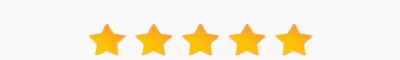Provide a short answer using a single word or phrase for the following question: 
What is the purpose of FlowForce Max?

Support prostate health